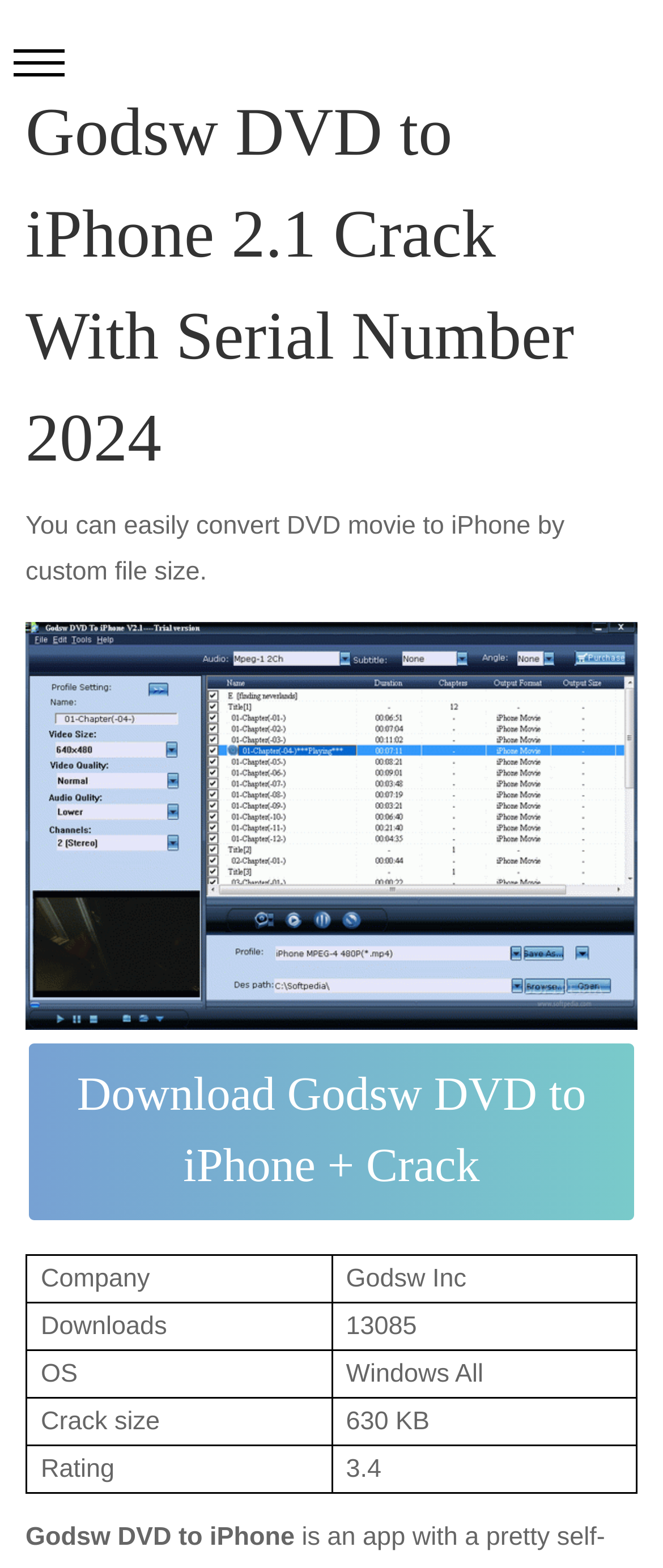Create an in-depth description of the webpage, covering main sections.

The webpage appears to be a tutorial or guide on how to convert DVD movies to iPhone. At the top, there is a heading that reads "Godsw DVD to iPhone 2.1 Crack With Serial Number 2024". Below this heading, there is a brief description that summarizes the content of the webpage, stating that users can easily convert DVD movies to iPhone by customizing the file size.

To the right of this description, there is an image with a caption "Godsw DVD to iPhone Crack With Keygen 2024". Further down, there is another heading that reads "Download Godsw DVD to iPhone + Crack". 

Below this heading, there is a table with four rows, each containing two columns. The table appears to provide information about the software, including the company name, number of downloads, operating system, crack size, and rating. The rating is accompanied by a graphical representation, showing 3.4 out of 5.

At the very bottom of the page, there is a static text that reads "Godsw DVD to iPhone". Overall, the webpage seems to be focused on providing information and resources for users to convert DVD movies to iPhone using the Godsw DVD to iPhone software.